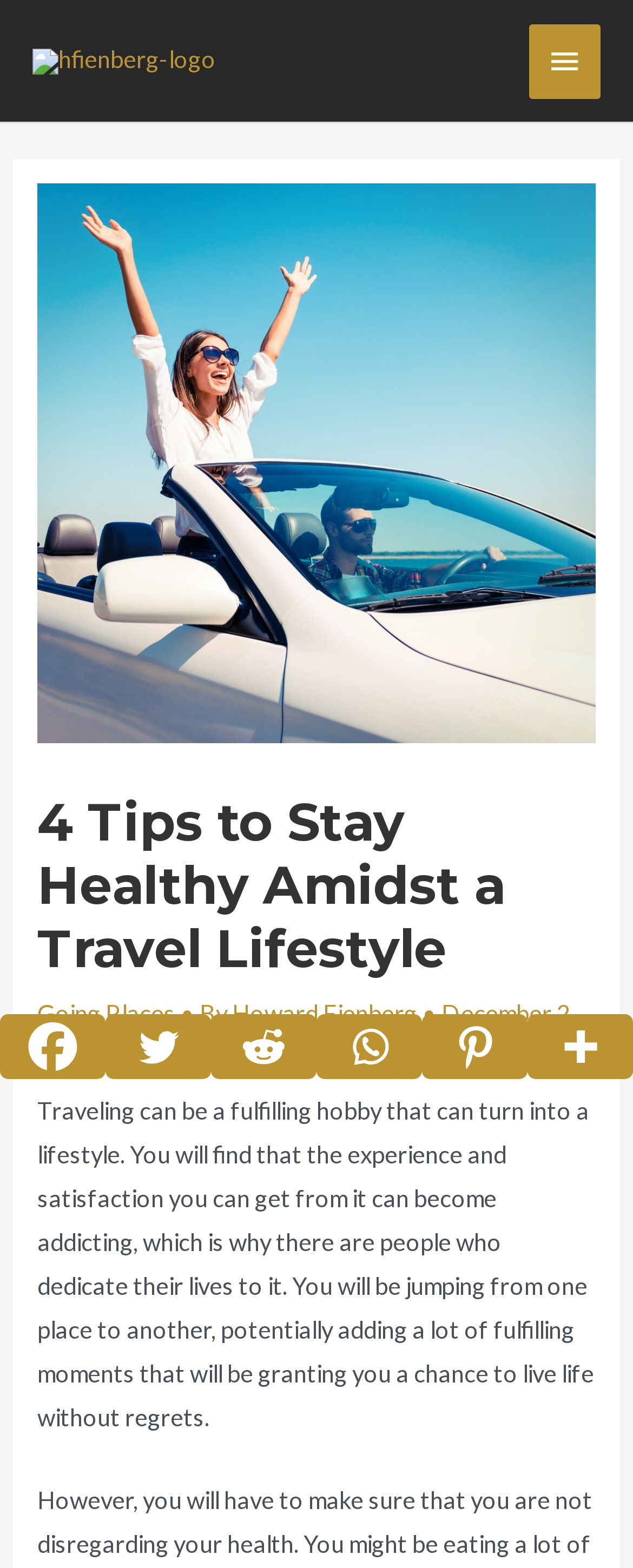Provide the bounding box coordinates of the HTML element this sentence describes: "title="More"". The bounding box coordinates consist of four float numbers between 0 and 1, i.e., [left, top, right, bottom].

[0.833, 0.647, 1.0, 0.688]